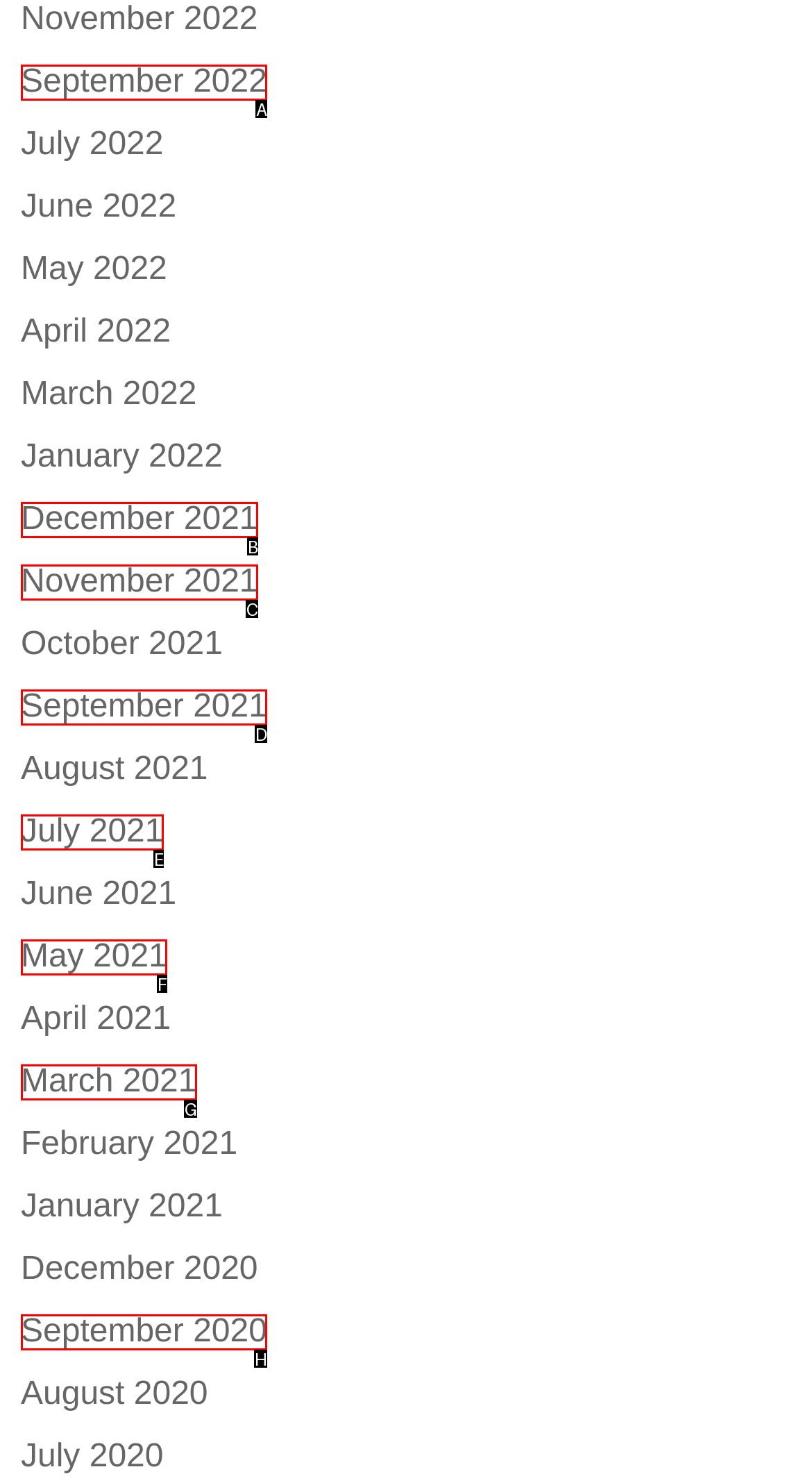Pick the HTML element that corresponds to the description: September 2021
Answer with the letter of the correct option from the given choices directly.

D